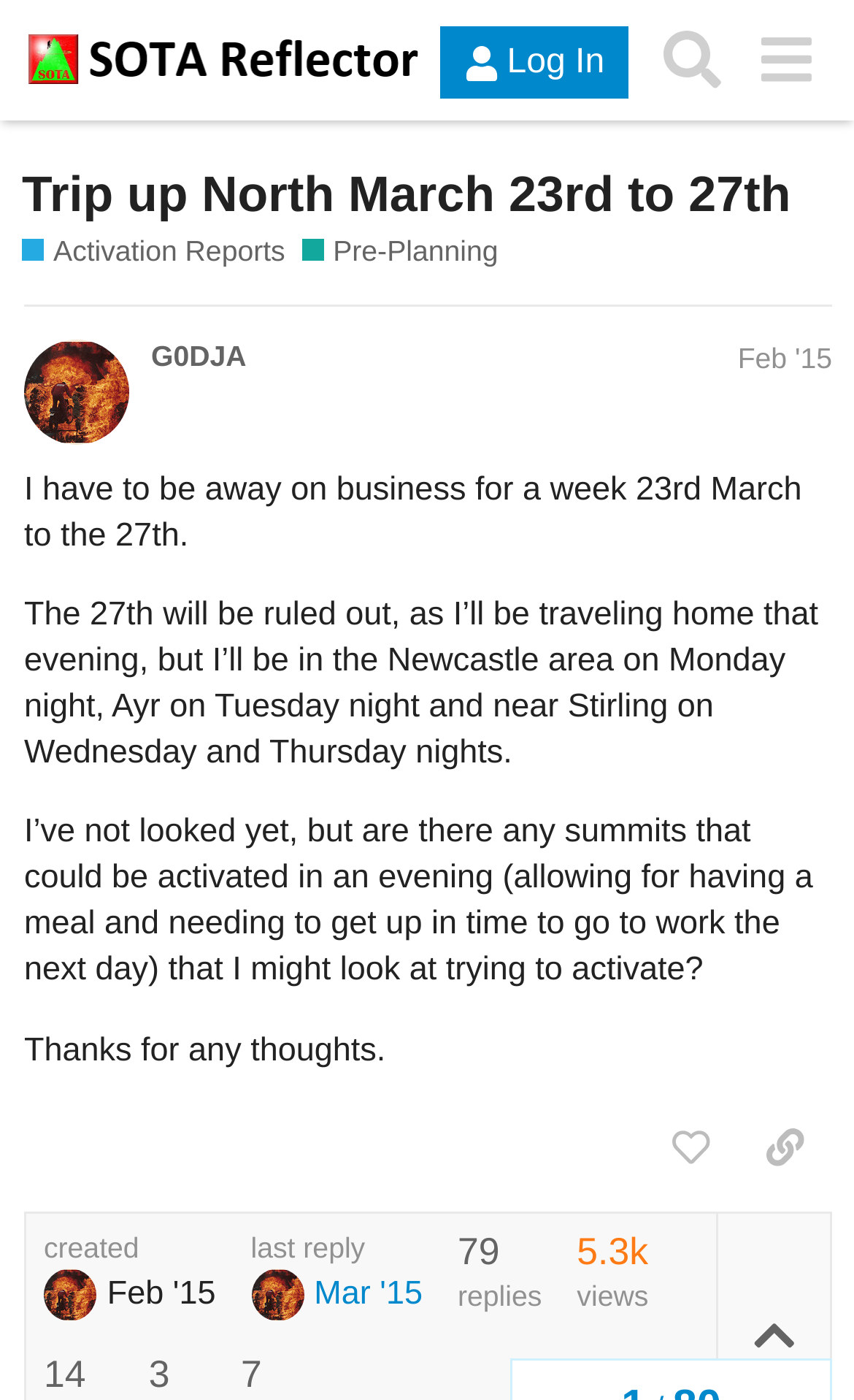Show the bounding box coordinates of the element that should be clicked to complete the task: "View the 'Activation Reports' category".

[0.026, 0.166, 0.334, 0.195]